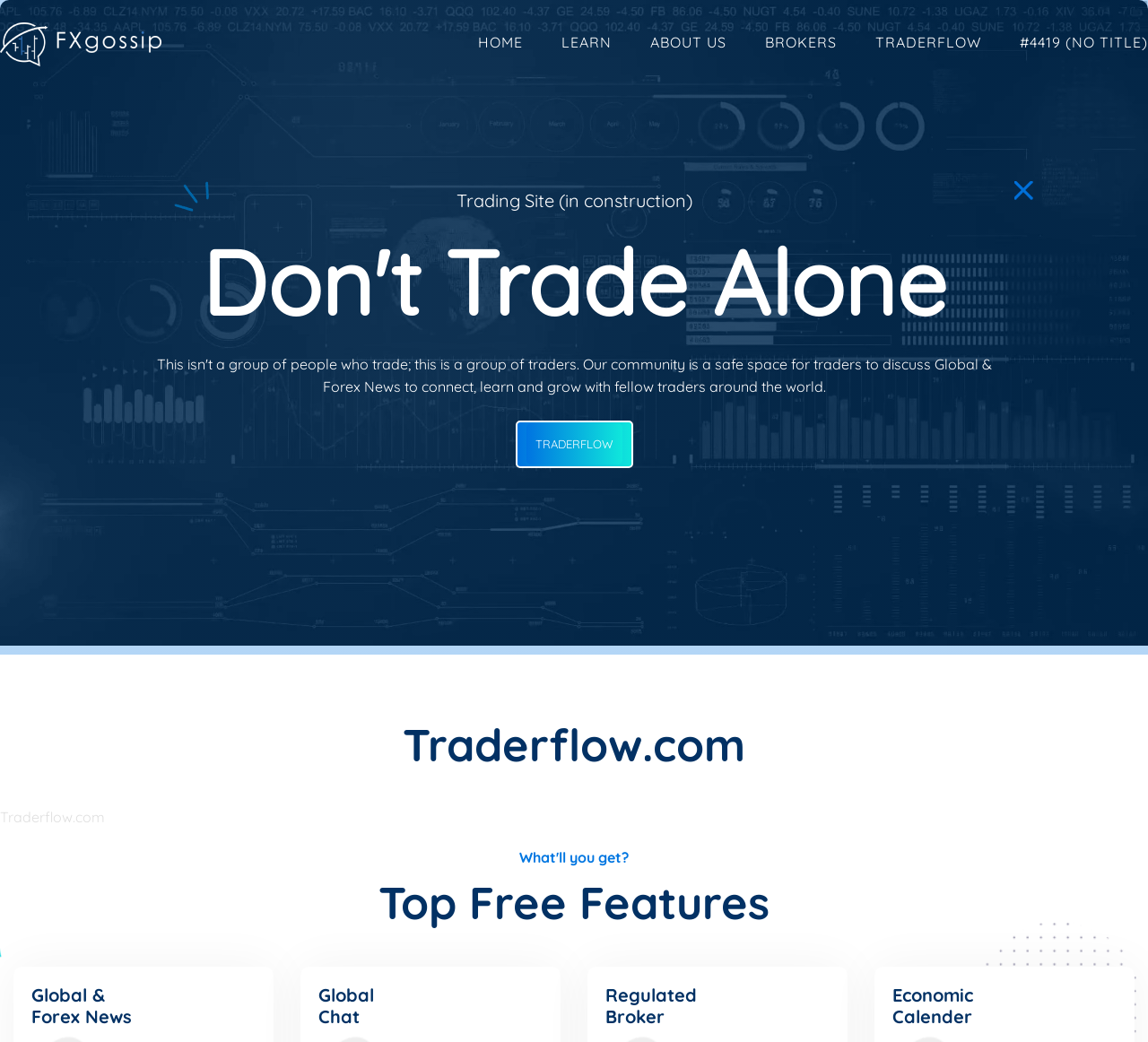Answer the following in one word or a short phrase: 
What is the name of the website?

FXGossip